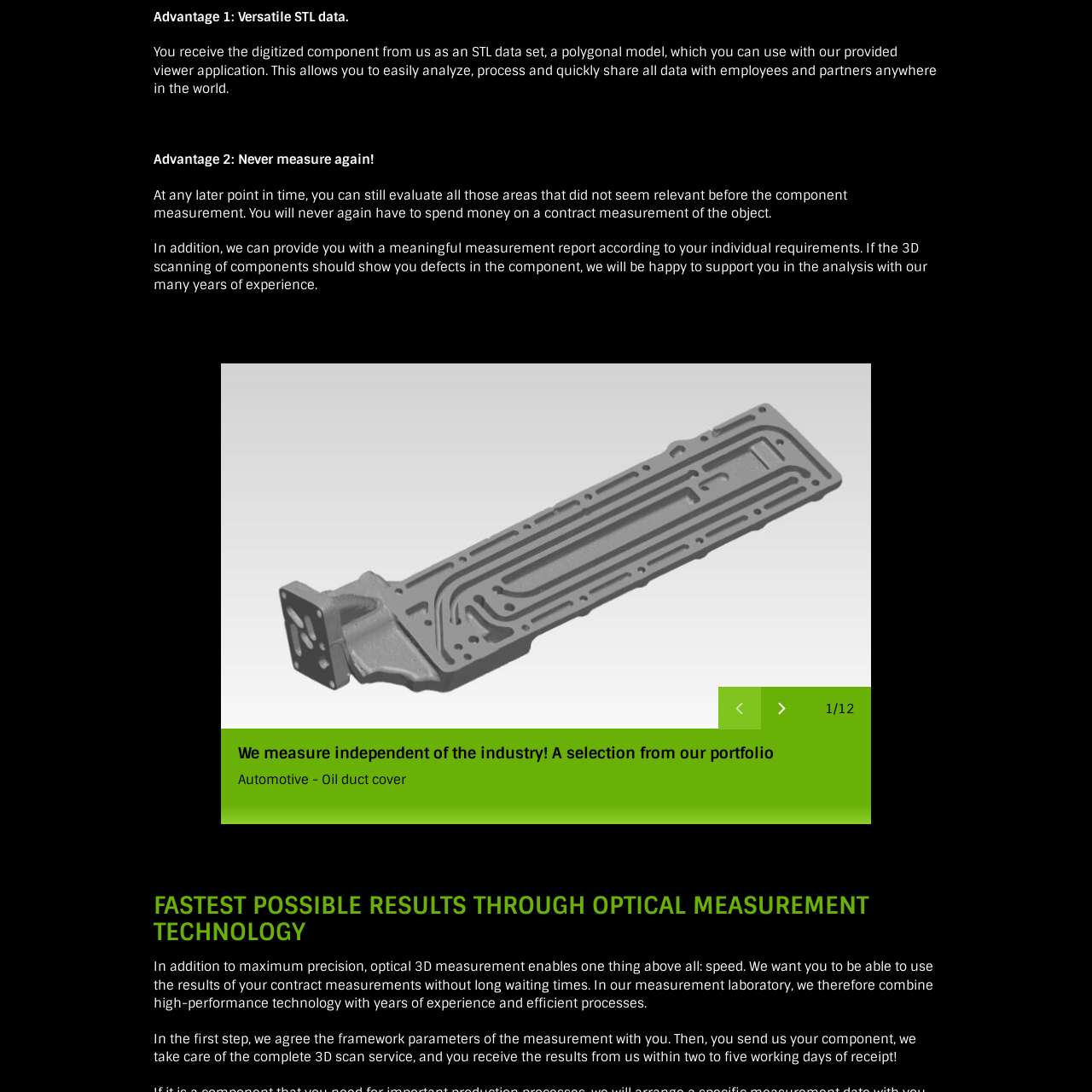Refer to the image contained within the red box, What technology is used for measurement?
 Provide your response as a single word or phrase.

Optical measurement technology